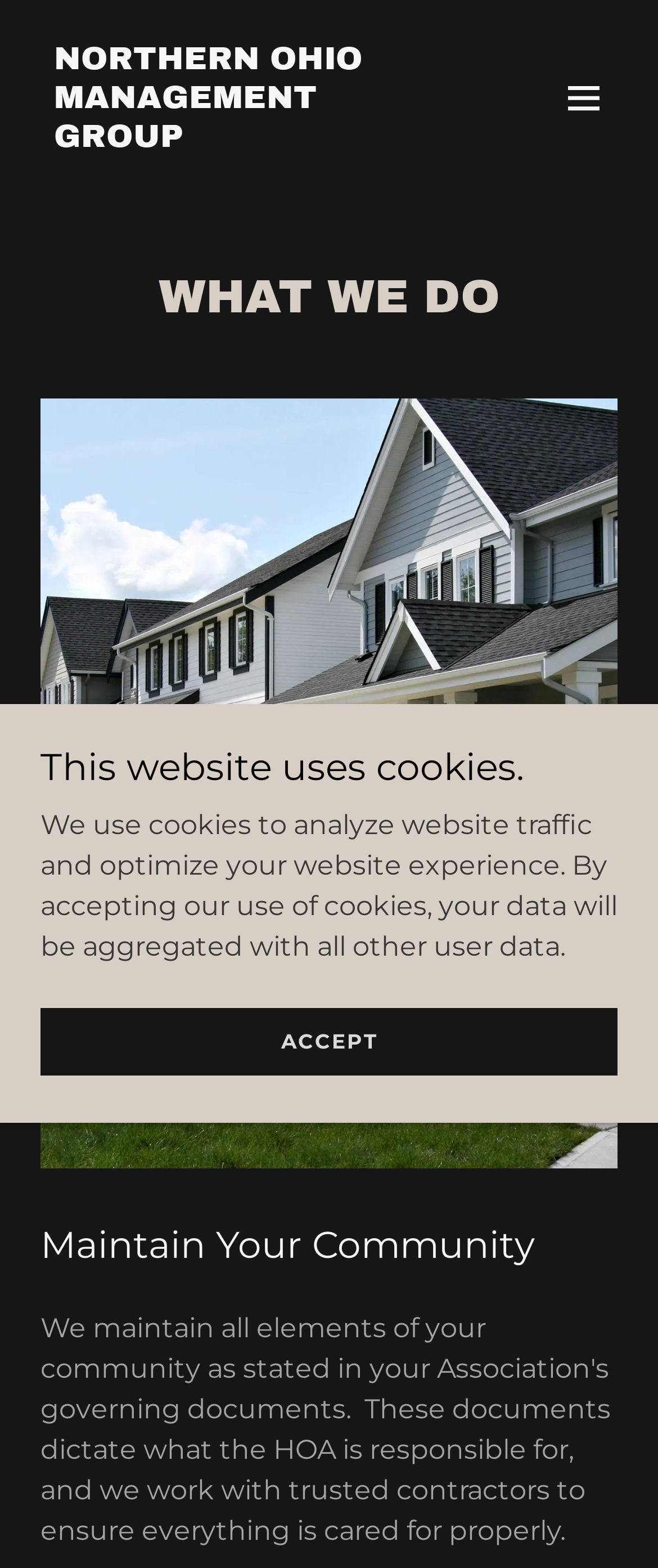Please respond to the question with a concise word or phrase:
What is the purpose of the image at the top of the webpage?

To display a community